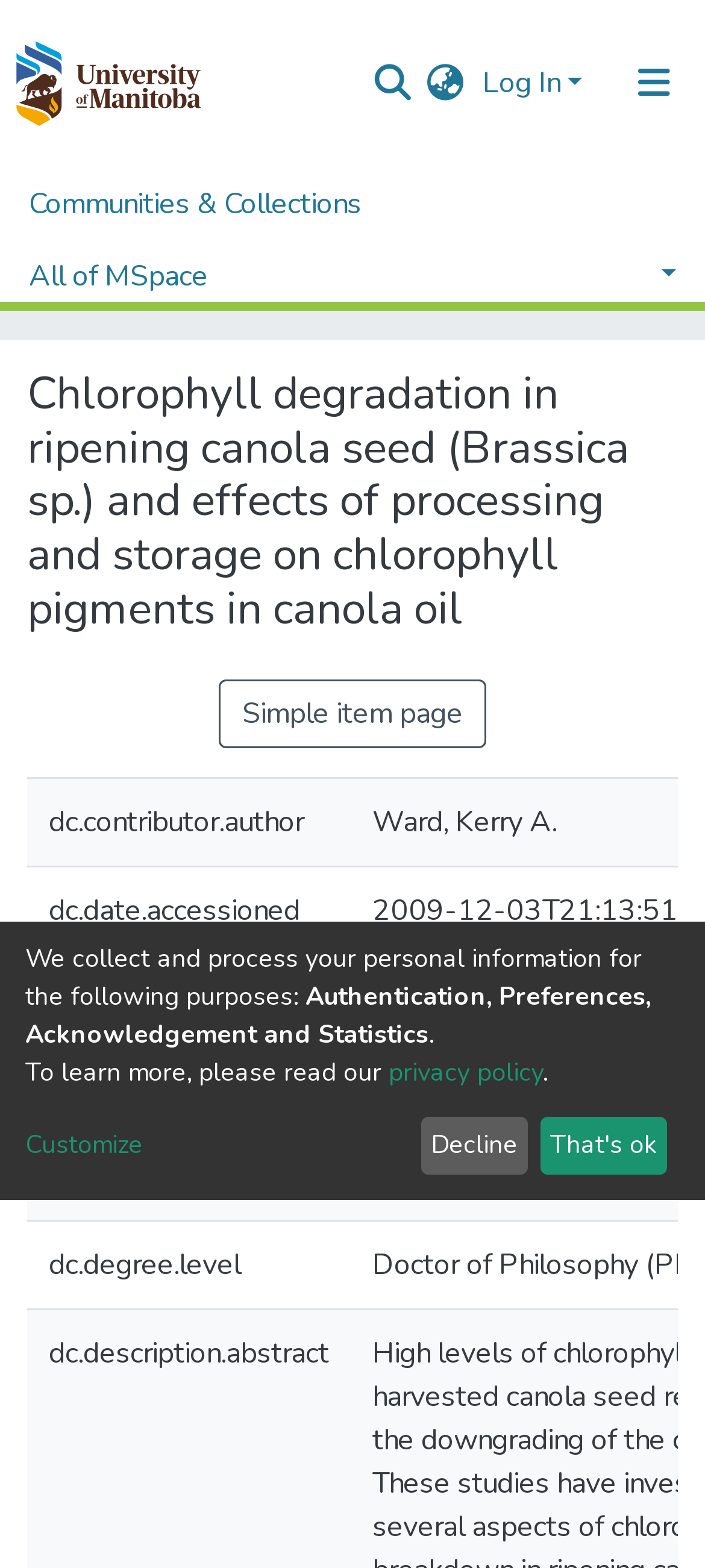Provide an in-depth caption for the elements present on the webpage.

The webpage appears to be a research paper or academic article about chlorophyll degradation in ripening canola seed and its effects on chlorophyll pigments in canola oil. 

At the top of the page, there is a navigation bar with several links, including a repository logo, a search bar, a language switch button, and a log-in button. 

Below the navigation bar, there is a main navigation bar with links to "Communities & Collections", "All of MSpace", and "Statistics". 

To the right of the main navigation bar, there is a breadcrumb navigation showing the path "Home" > "Faculty of Graduate Studies (Electronic Theses and Practica)" > "FGS - Electronic Theses and Practica". 

The main content of the page is a heading that displays the title of the research paper, "Chlorophyll degradation in ripening canola seed (Brassica sp.) and effects of processing and storage on chlorophyll pigments in canola oil". 

Below the heading, there is a link to a "Simple item page" that contains several grid cells displaying metadata about the research paper, including the author, date accessed, date available, date issued, degree discipline, and degree level. 

At the bottom of the page, there is a section with several static text elements and links related to privacy policy and customization options. There are two buttons, "Decline" and "That's ok", which are likely related to the privacy policy.